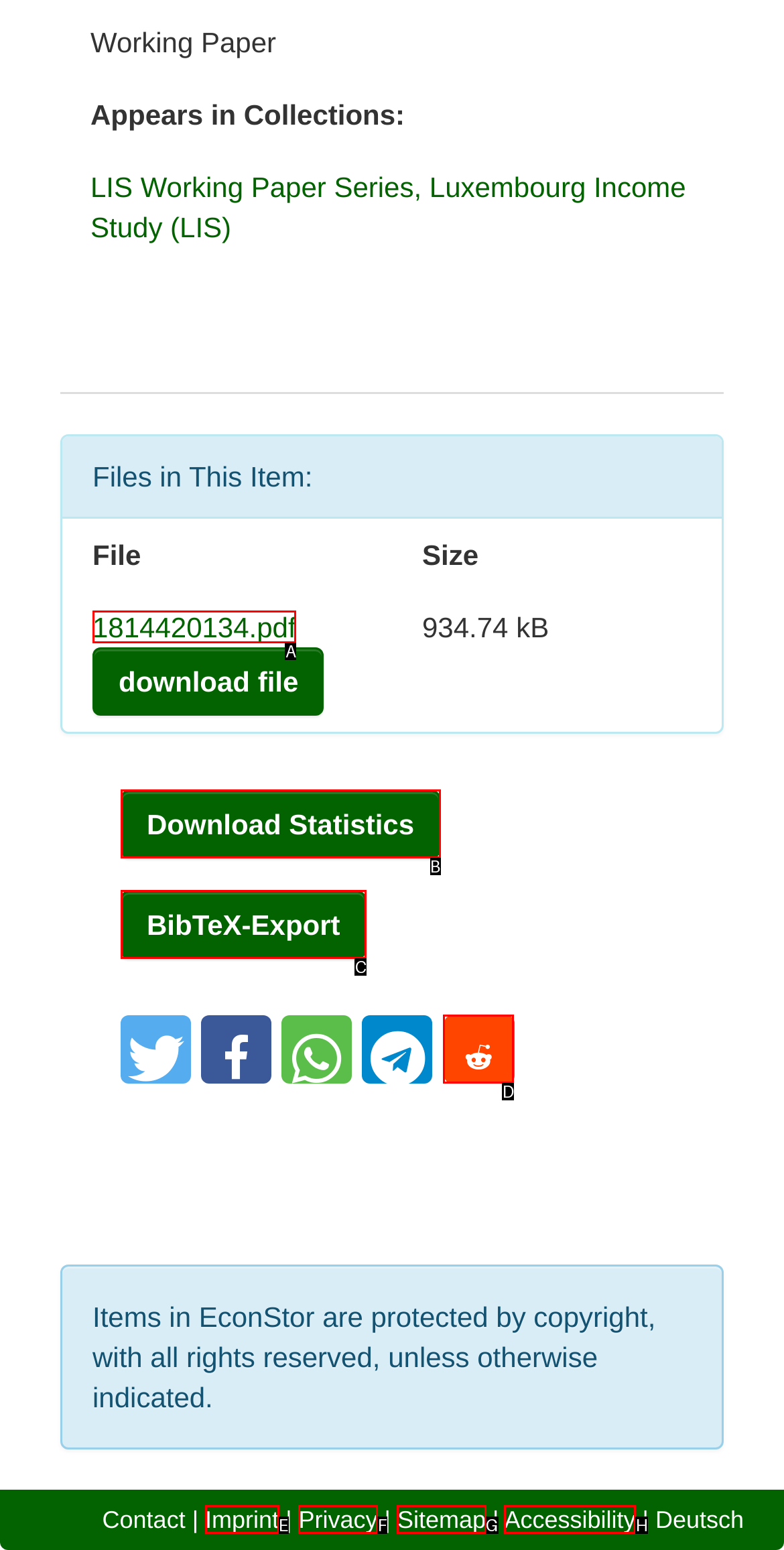Based on the description Privacy, identify the most suitable HTML element from the options. Provide your answer as the corresponding letter.

F